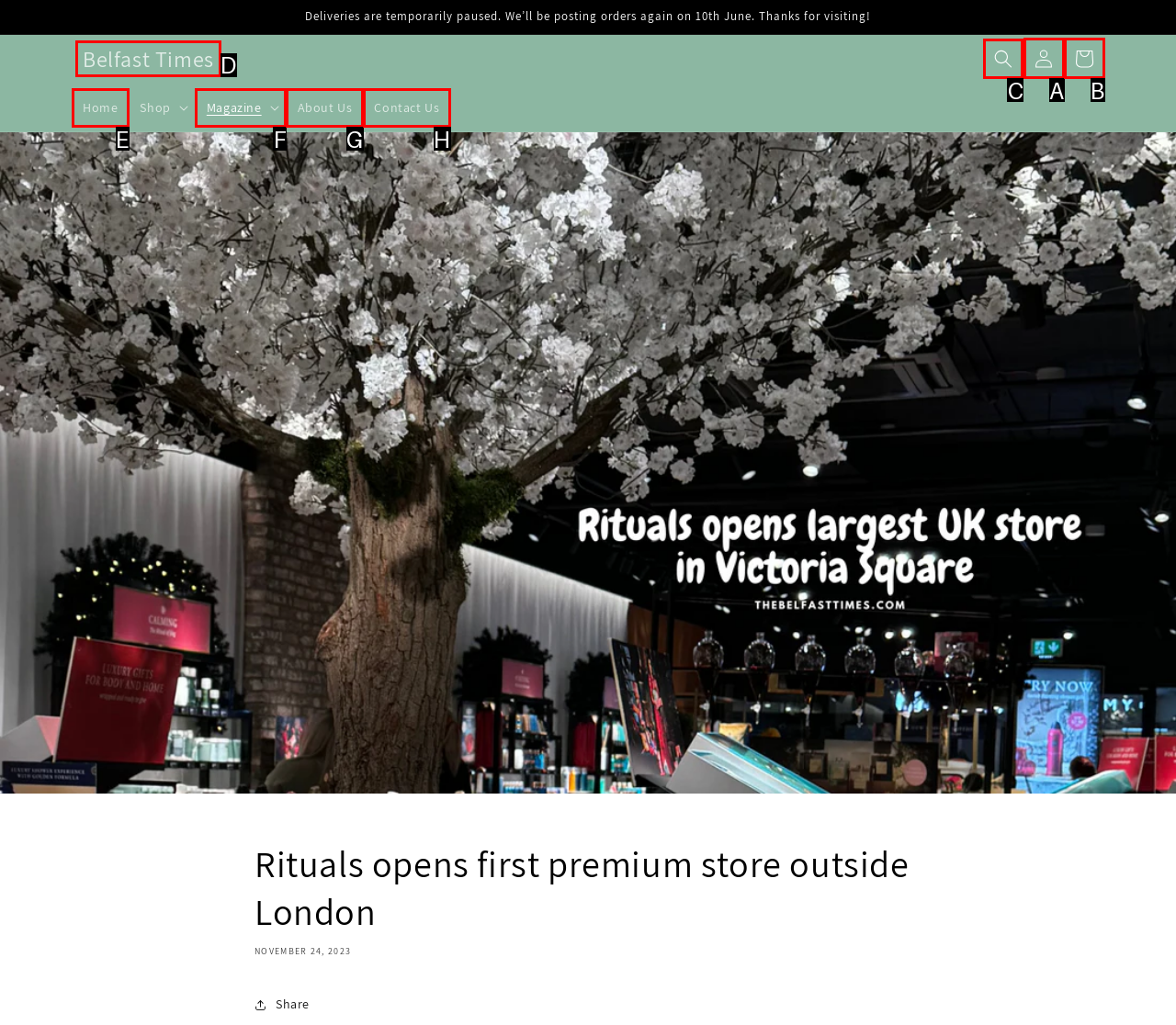Choose the HTML element you need to click to achieve the following task: Search for something
Respond with the letter of the selected option from the given choices directly.

C